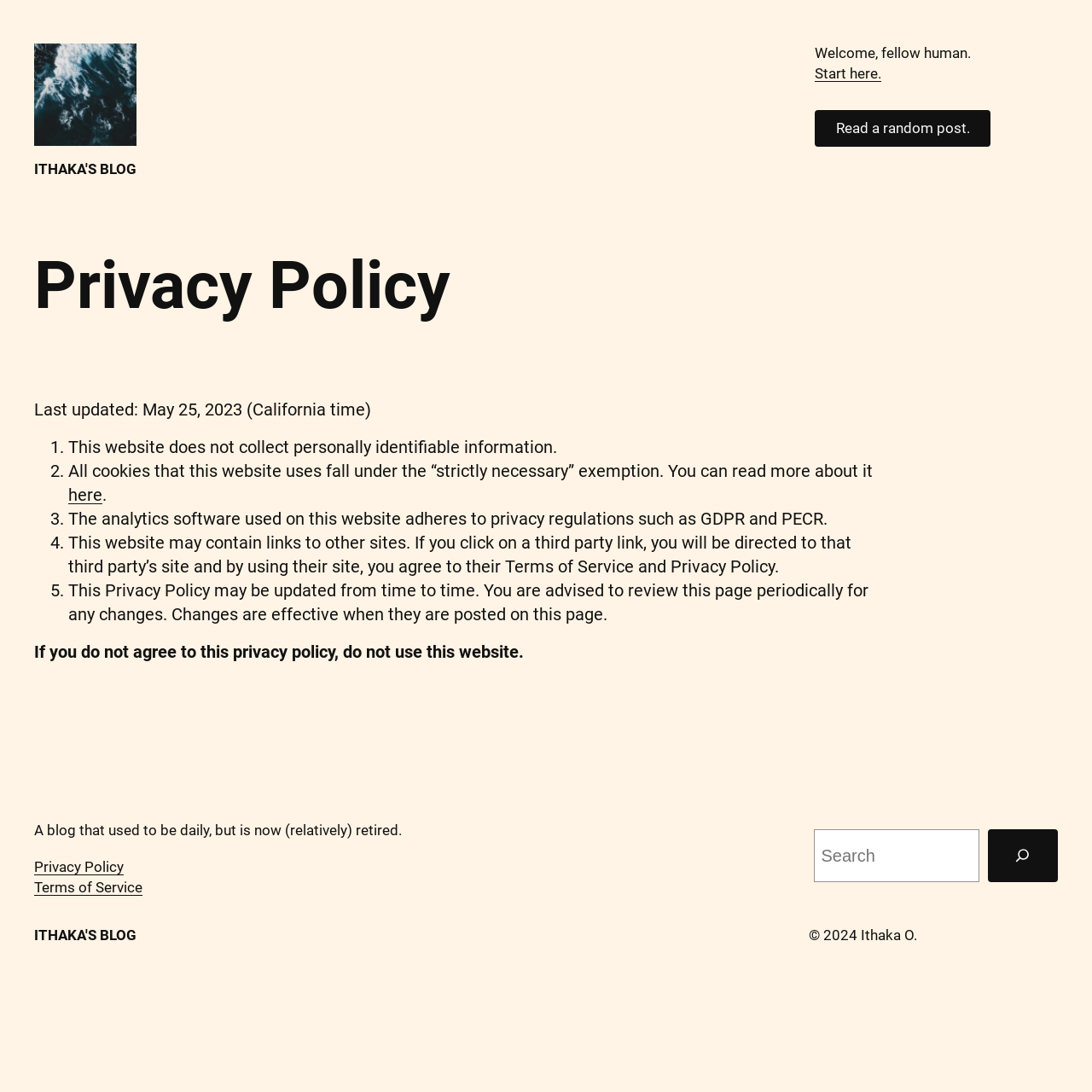From the webpage screenshot, identify the region described by Terms of Service. Provide the bounding box coordinates as (top-left x, top-left y, bottom-right x, bottom-right y), with each value being a floating point number between 0 and 1.

[0.031, 0.805, 0.13, 0.821]